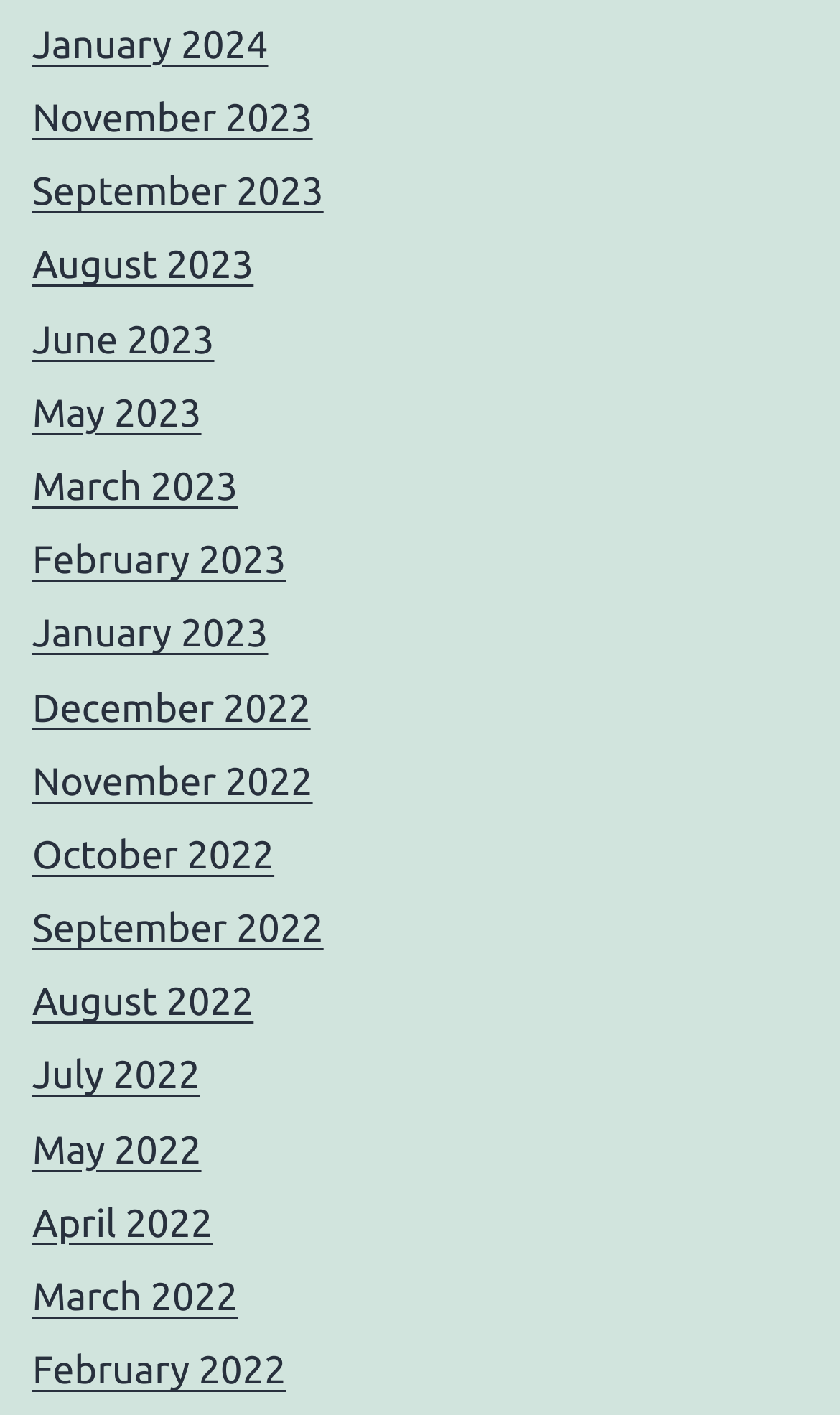Determine the bounding box coordinates of the region I should click to achieve the following instruction: "browse September 2022". Ensure the bounding box coordinates are four float numbers between 0 and 1, i.e., [left, top, right, bottom].

[0.038, 0.641, 0.385, 0.672]